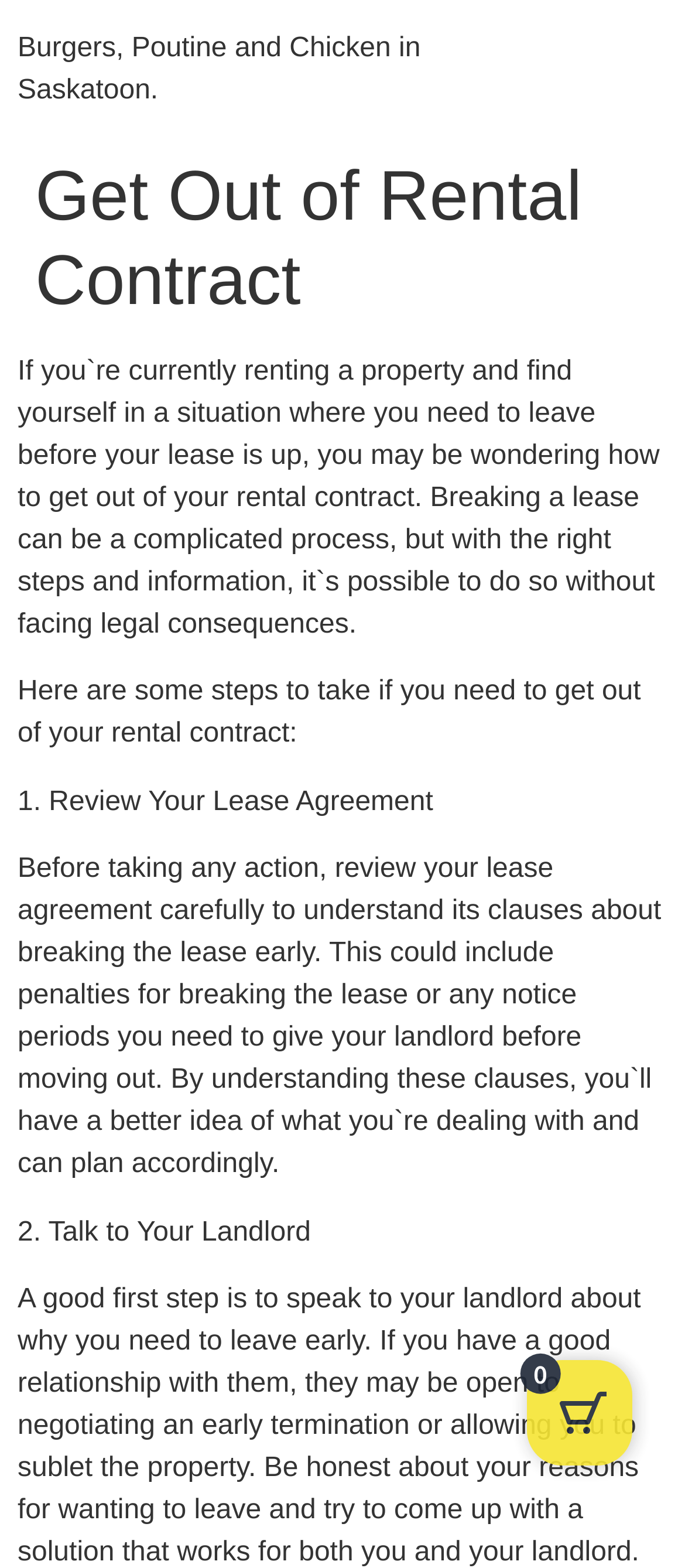Using the element description: "0", determine the bounding box coordinates for the specified UI element. The coordinates should be four float numbers between 0 and 1, [left, top, right, bottom].

[0.769, 0.867, 0.923, 0.935]